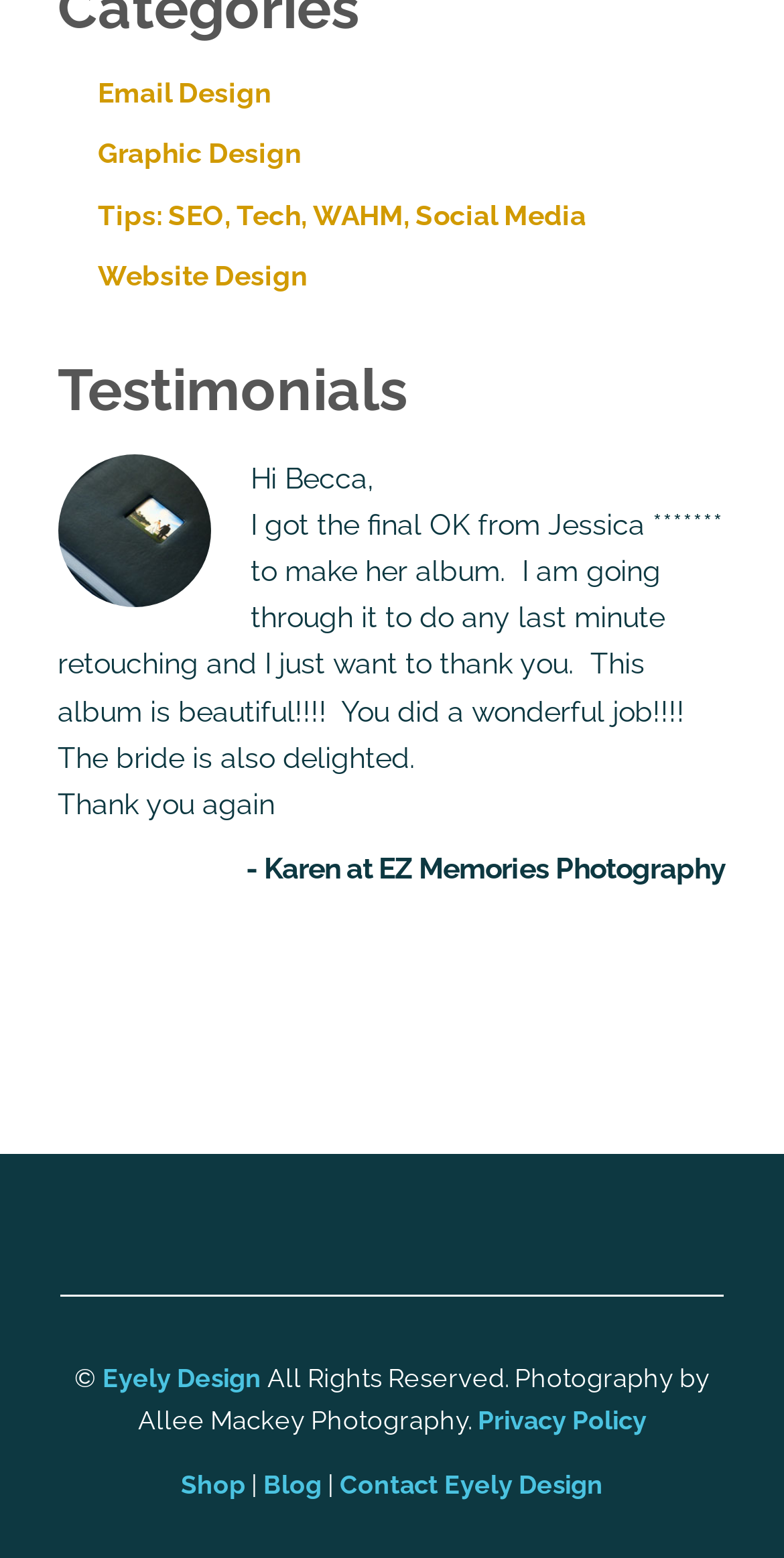Please identify the bounding box coordinates of the clickable area that will allow you to execute the instruction: "go to January 2024".

None